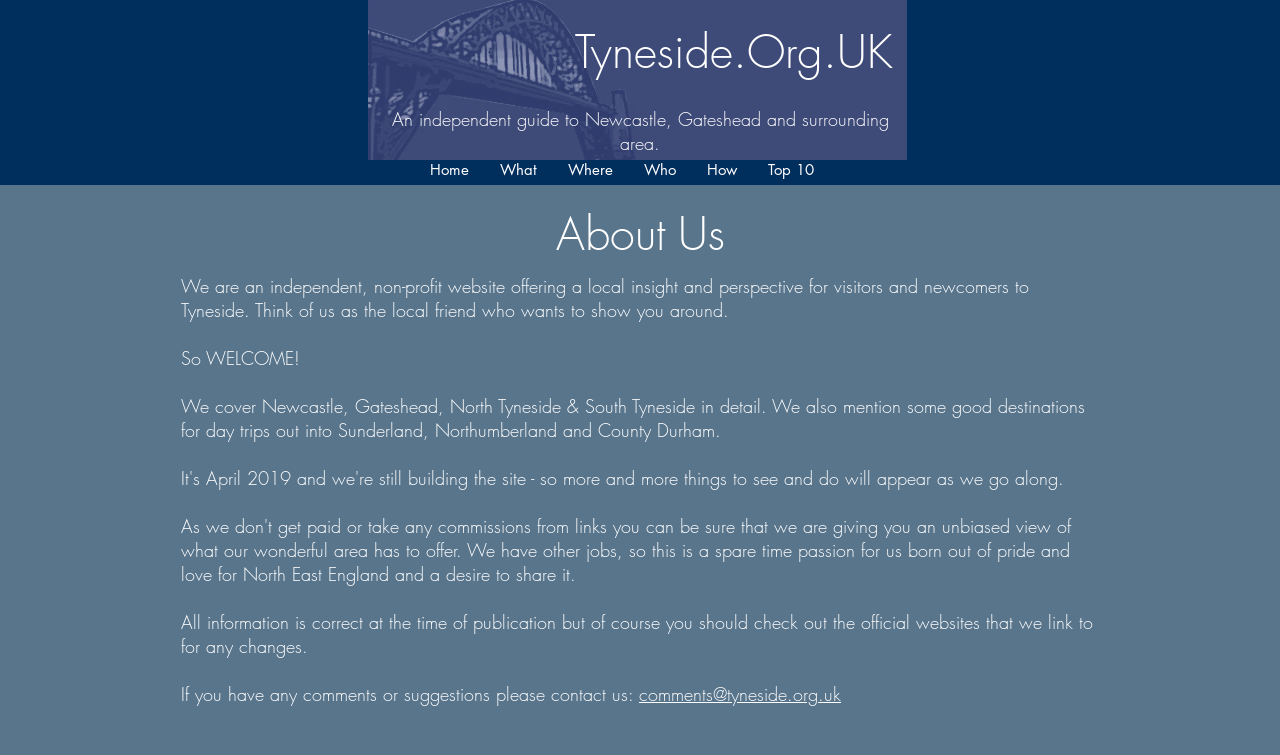Write a detailed summary of the webpage.

The webpage is an independent travel guide to Newcastle, Gateshead, North & South Tyneside. At the top left, there is a logo image of Tyneside. Below the logo, there is a navigation menu with links to "Home", "What", "Where", "Who", "How", and "Top 10". 

To the right of the logo, there are two headings. The first heading reads "An independent guide to Newcastle, Gateshead and surrounding area." The second heading is "Tyneside.Org.UK". 

Below the navigation menu, there is a main section with several paragraphs of text. The first heading in this section reads "About Us". The text below explains that the website is an independent, non-profit guide offering a local insight and perspective for visitors and newcomers to Tyneside. It welcomes readers and explains that the website covers Newcastle, Gateshead, North Tyneside, and South Tyneside in detail, as well as some good destinations for day trips. 

Further down, there is a note stating that all information is correct at the time of publication, but readers should check official websites for any changes. Finally, there is an invitation to contact the website with comments or suggestions, along with a link to an email address.